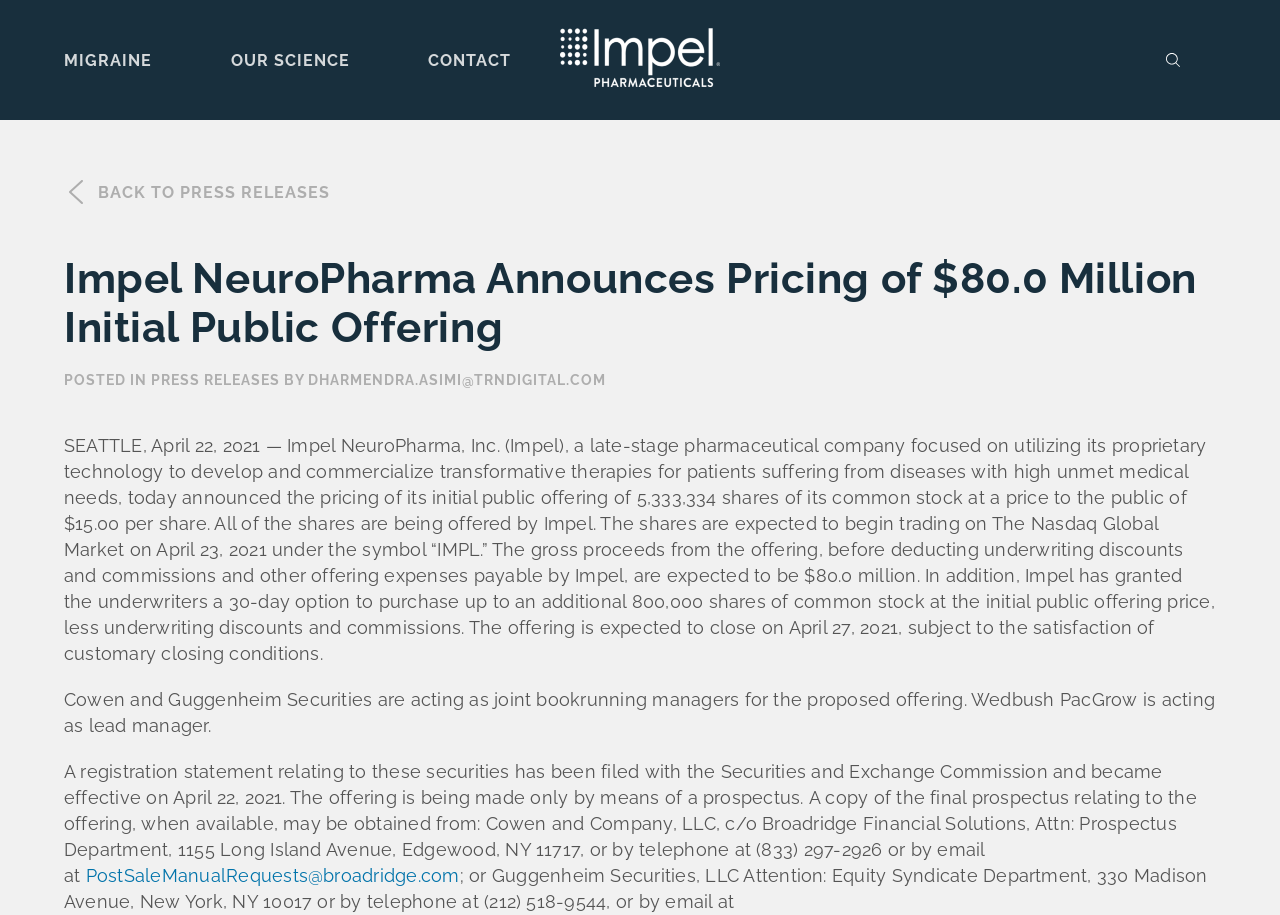Using the information in the image, could you please answer the following question in detail:
What is the price of the common stock?

The price of the common stock is mentioned in the text 'today announced the pricing of its initial public offering of 5,333,334 shares of its common stock at a price to the public of $15.00 per share'.